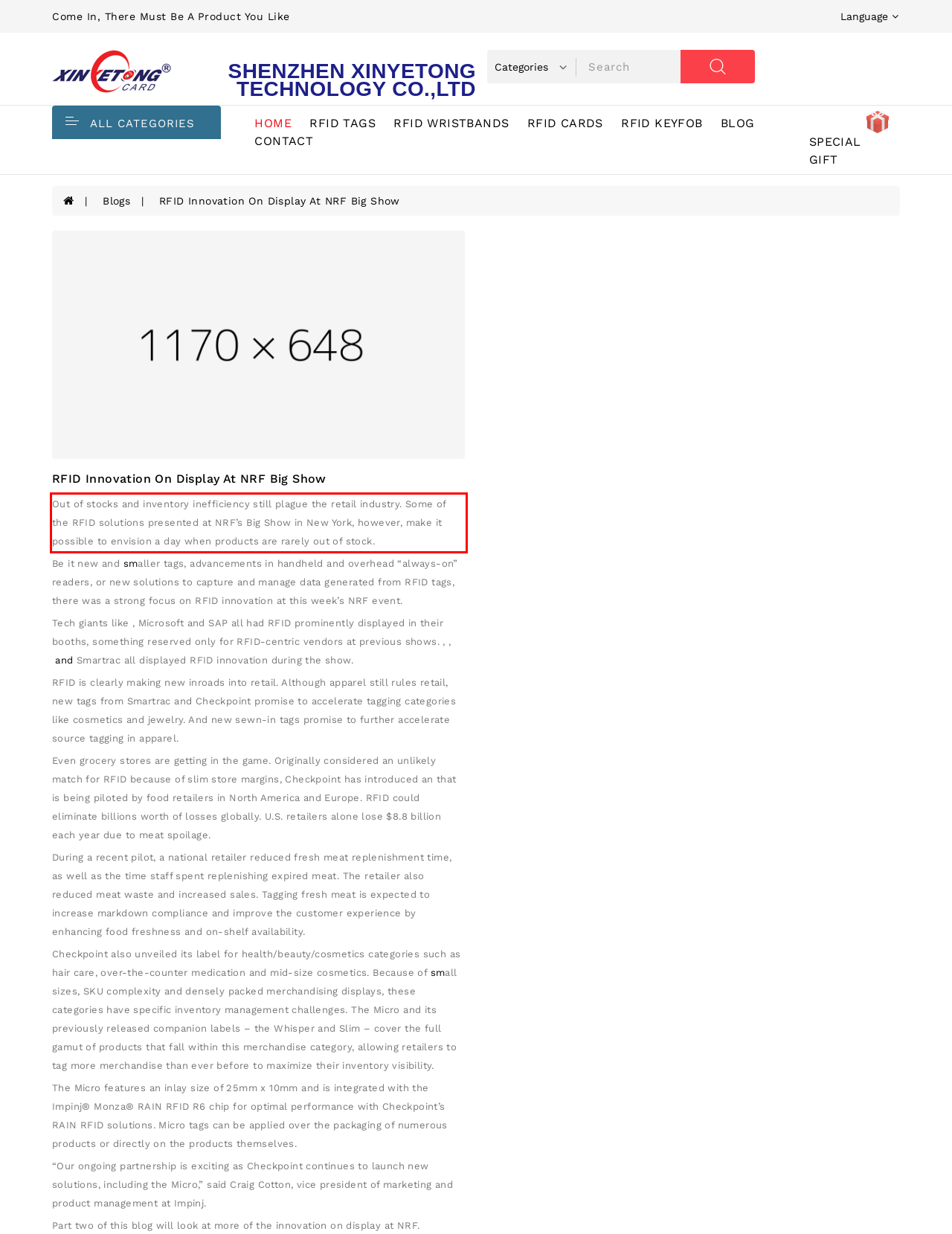Identify the text inside the red bounding box in the provided webpage screenshot and transcribe it.

Out of stocks and inventory inefficiency still plague the retail industry. Some of the RFID solutions presented at NRF’s Big Show in New York, however, make it possible to envision a day when products are rarely out of stock.